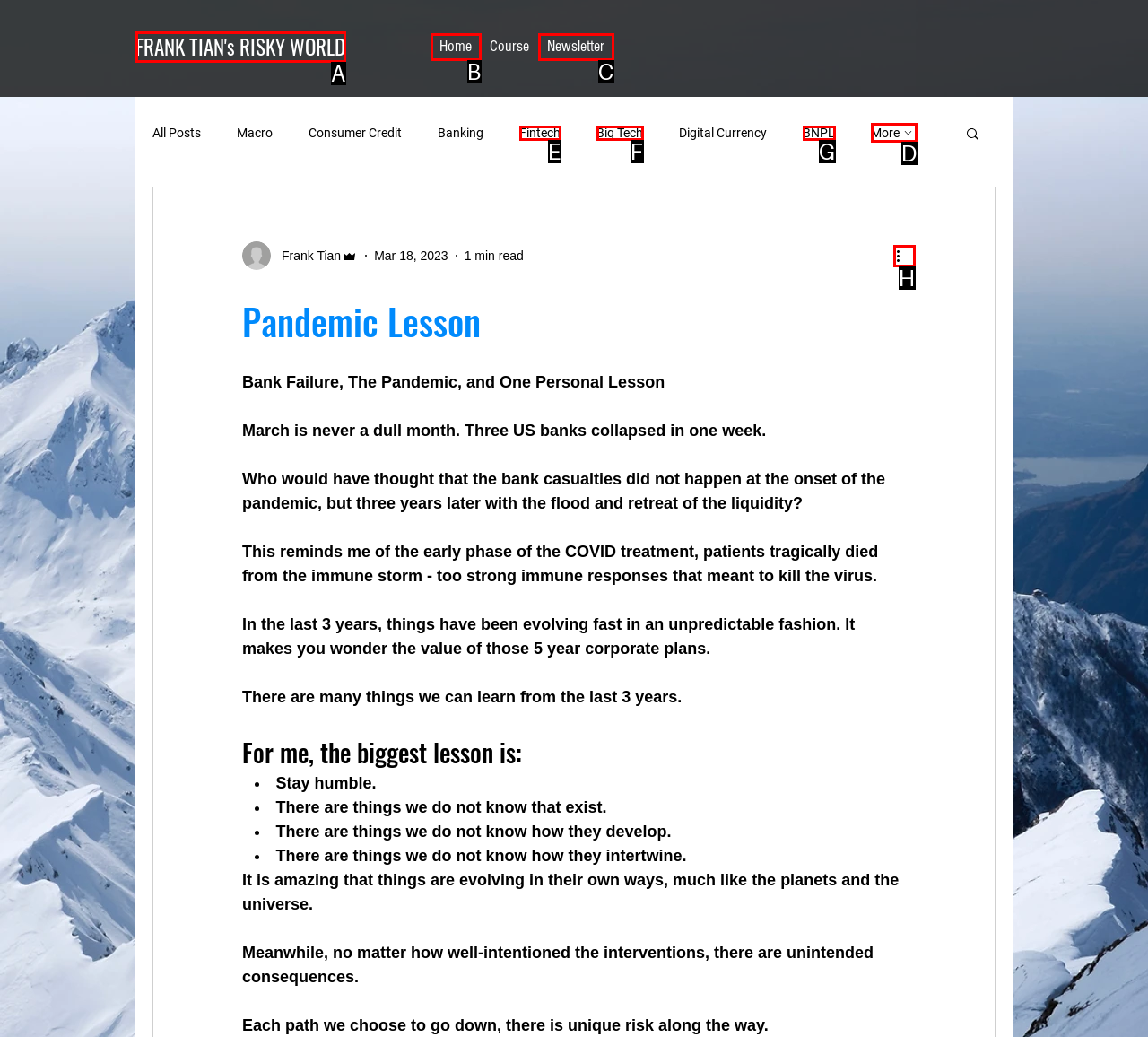Which option best describes: aria-label="More actions"
Respond with the letter of the appropriate choice.

H